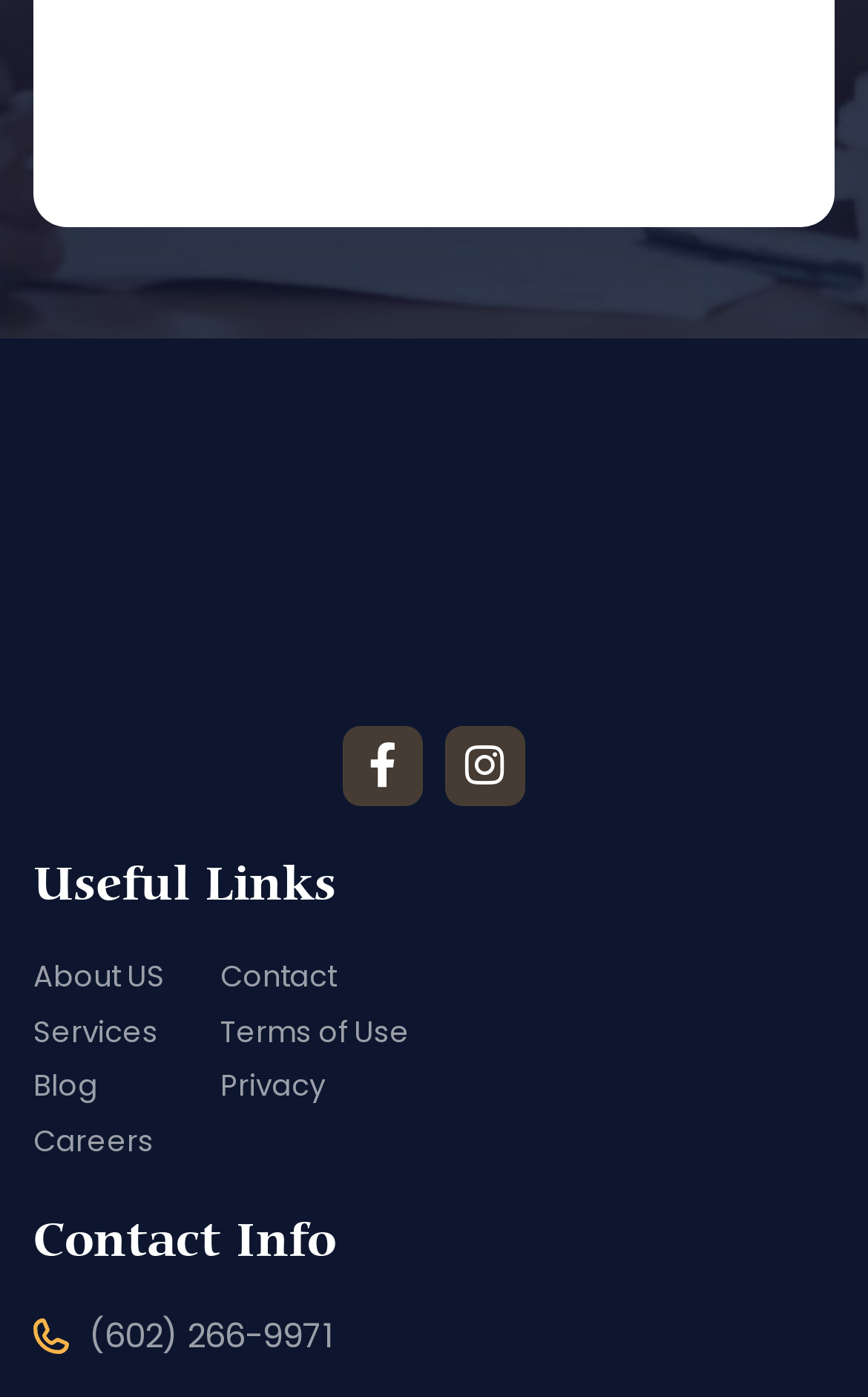Locate the bounding box coordinates of the area where you should click to accomplish the instruction: "Read the blog".

[0.038, 0.762, 0.113, 0.793]